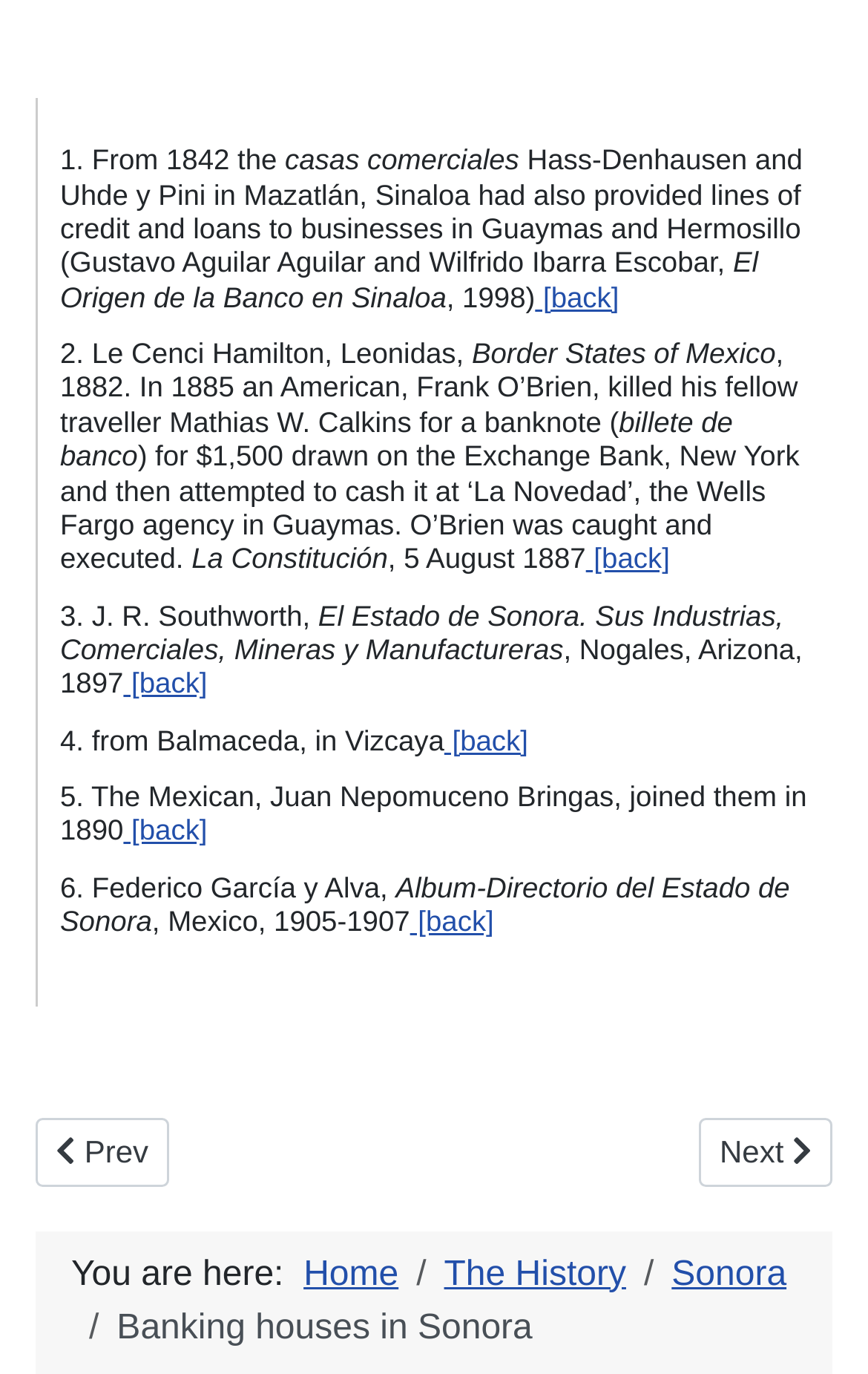Calculate the bounding box coordinates of the UI element given the description: "[back]".

[0.142, 0.485, 0.239, 0.509]